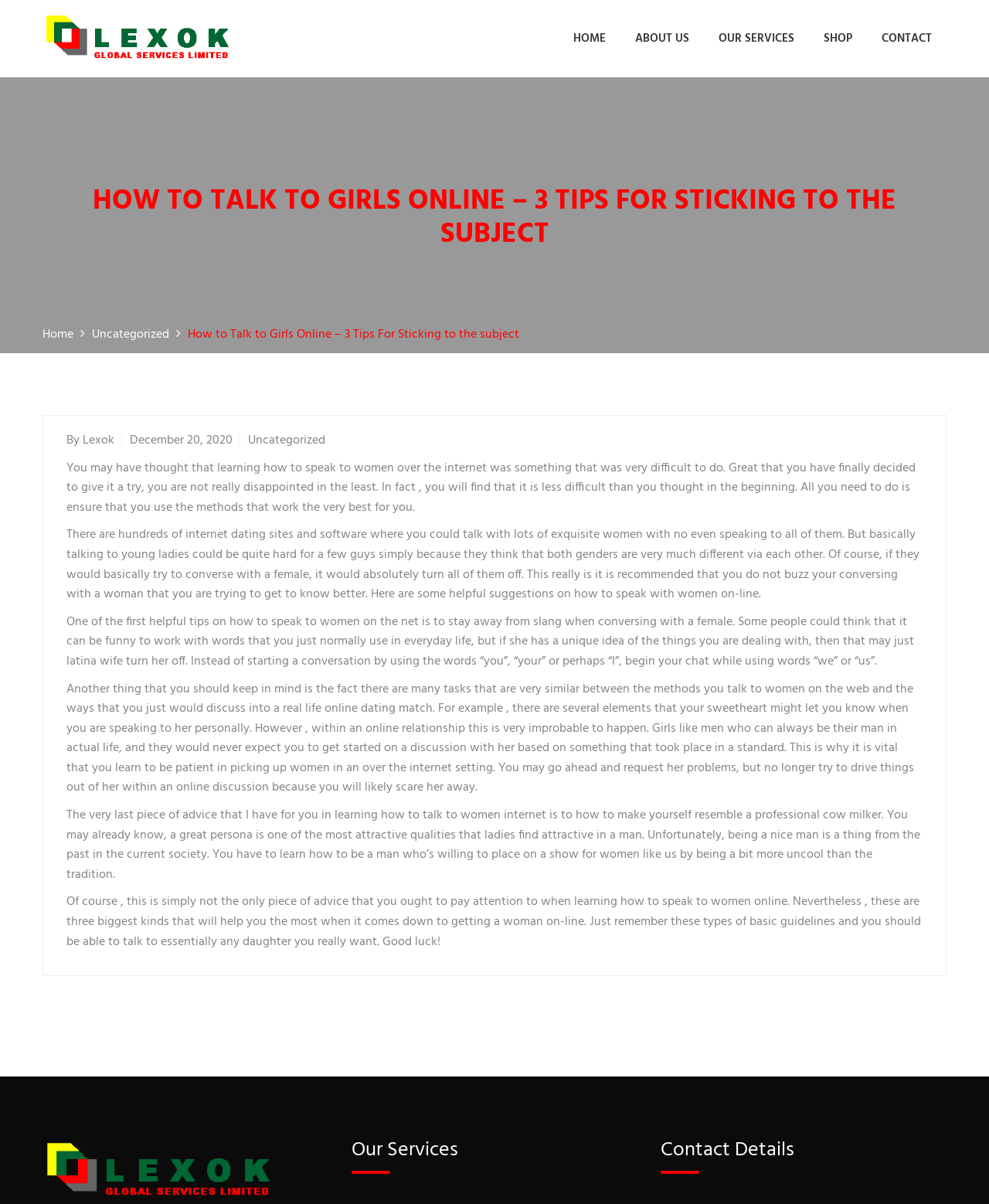Show the bounding box coordinates for the HTML element as described: "Home".

[0.58, 0.024, 0.612, 0.04]